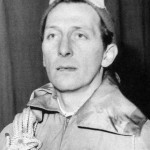What is the man's facial expression?
Please provide a comprehensive and detailed answer to the question.

According to the caption, the man sports a confident, yet contemplative expression, which suggests that he may be a performer or artist who is thoughtful about his work.